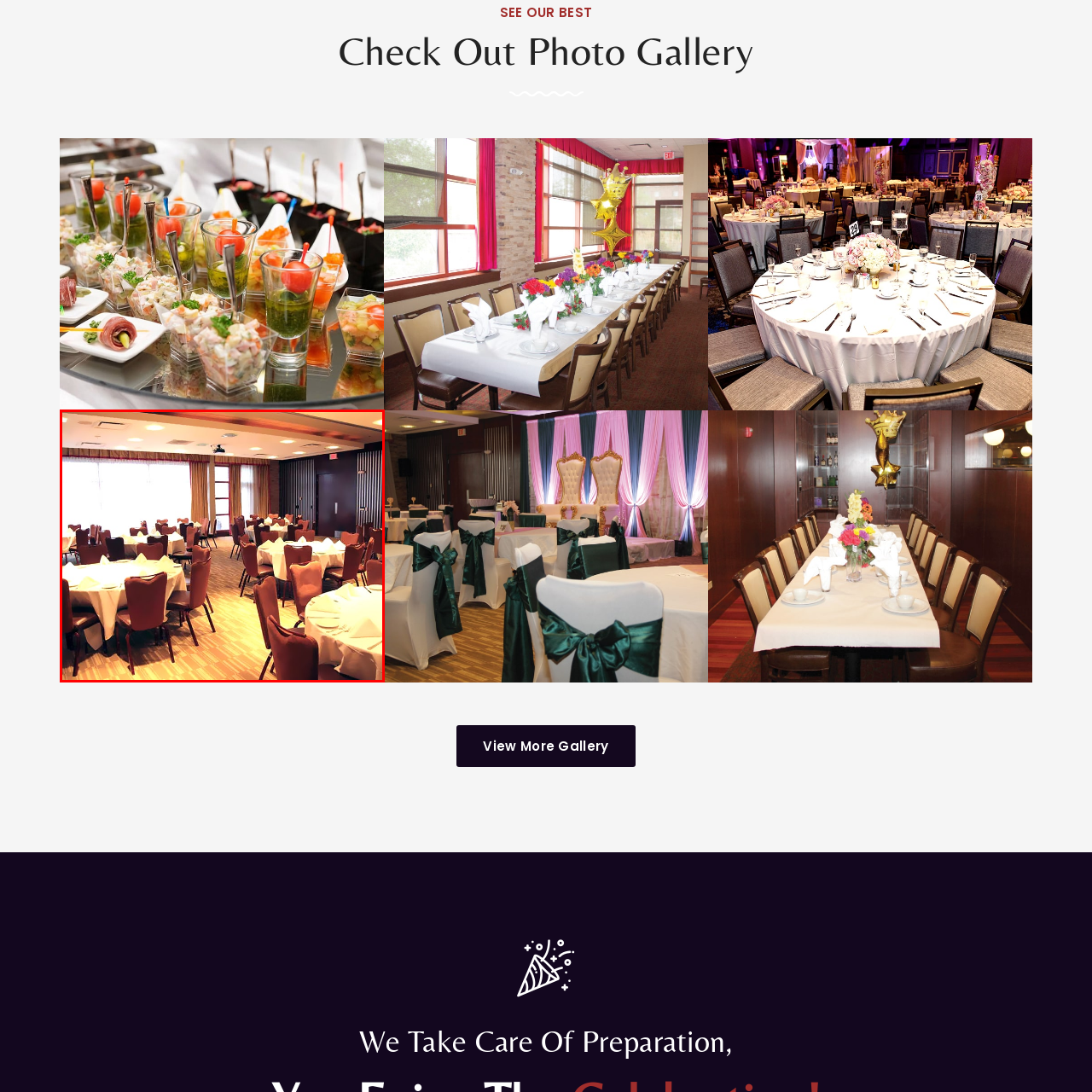Explain in detail the content of the image enclosed by the red outline.

The image showcases an elegantly arranged dining space designed for events or gatherings. The room features several round tables, each dressed in crisp white tablecloths, enhancing the sophisticated atmosphere. The chairs surrounding these tables are upholstered in a warm brown fabric, providing a visually appealing contrast to the tables.

Natural light streams in through large windows adorned with drapes, creating a welcoming ambiance. The interior is complemented by wooden accents along the ceiling and walls, while soft lighting illuminates the space, perfect for hosting formal dinners, parties, or corporate events. This setting underscores a commitment to providing a comfortable and stylish environment for guests to enjoy their experience.